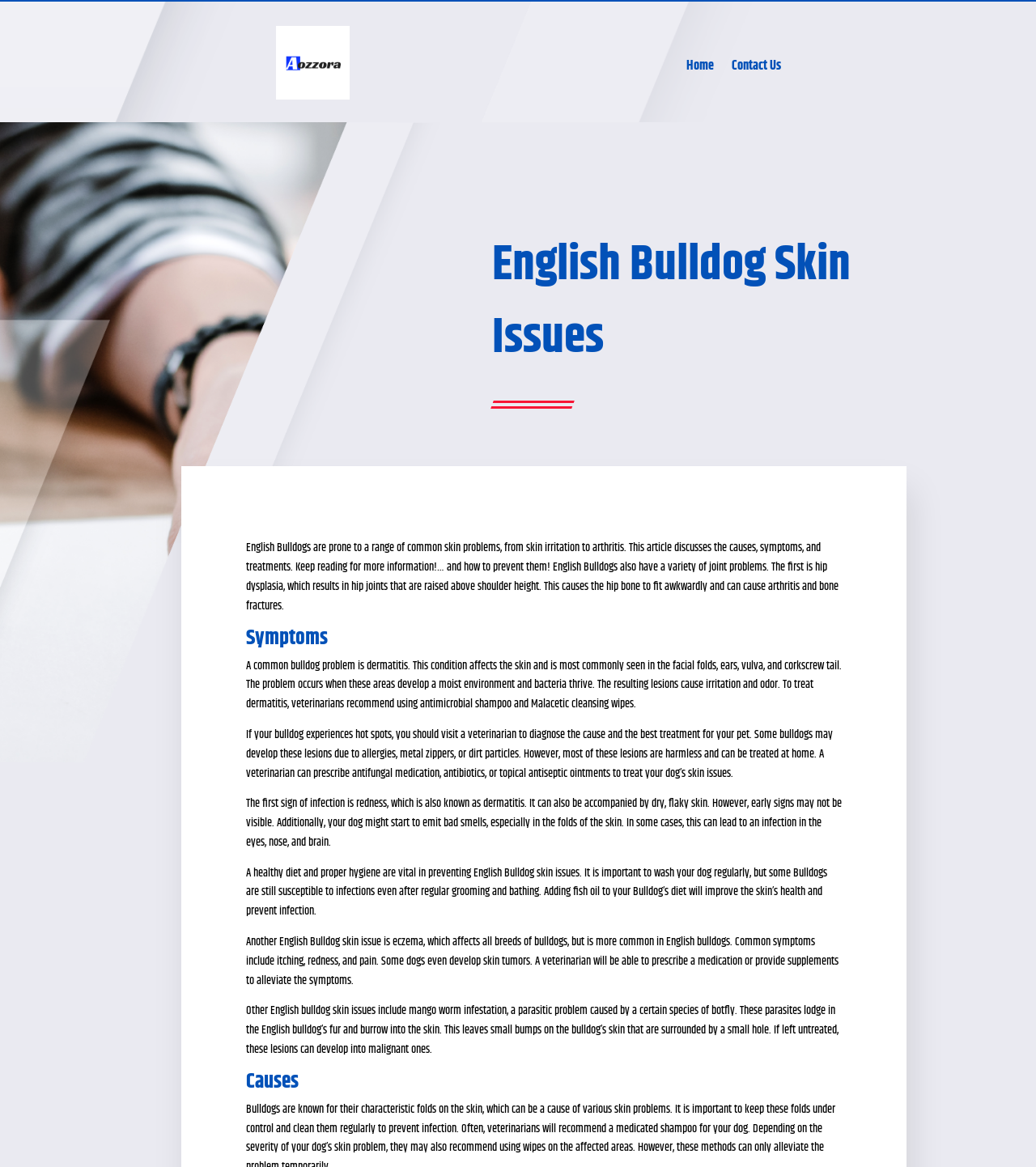What is another skin issue that affects English Bulldogs?
Examine the webpage screenshot and provide an in-depth answer to the question.

According to the webpage, eczema is another skin issue that affects English Bulldogs, which can cause itching, redness, and pain, and in some cases, skin tumors.